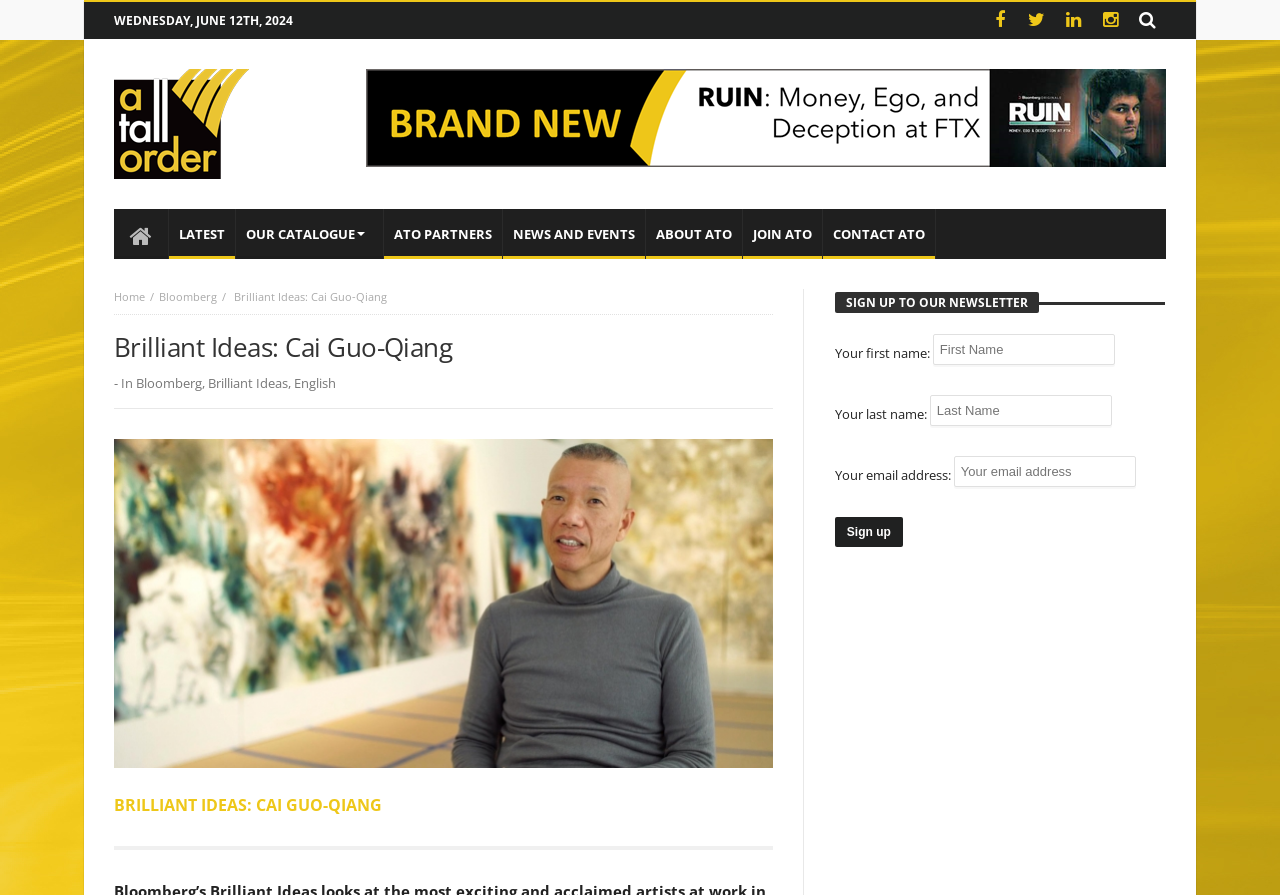What is the date displayed on the webpage?
Look at the screenshot and provide an in-depth answer.

The date is displayed at the top of the webpage, in the format 'WEDNESDAY, JUNE 12TH, 2024'. This can be found in the StaticText element with bounding box coordinates [0.089, 0.013, 0.229, 0.032].